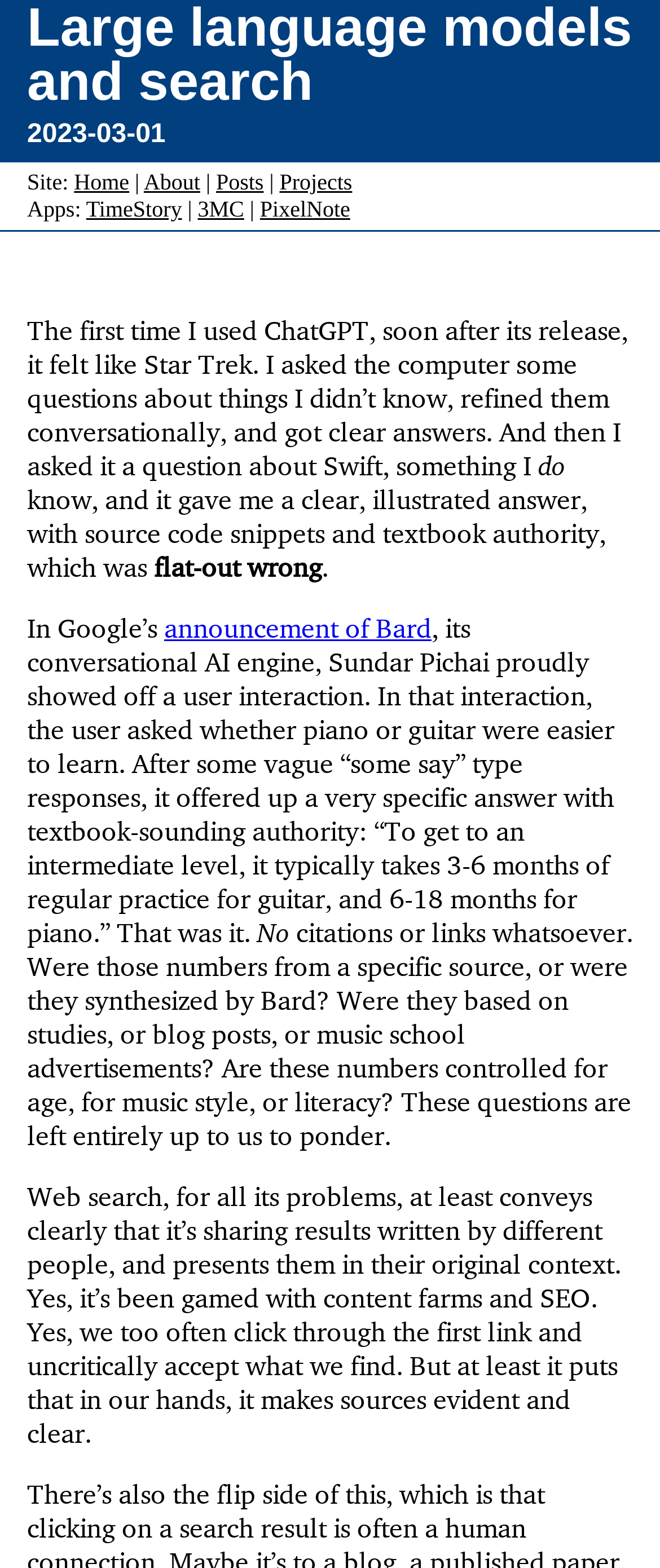Could you determine the bounding box coordinates of the clickable element to complete the instruction: "Click the 'Home' link"? Provide the coordinates as four float numbers between 0 and 1, i.e., [left, top, right, bottom].

[0.112, 0.108, 0.196, 0.124]